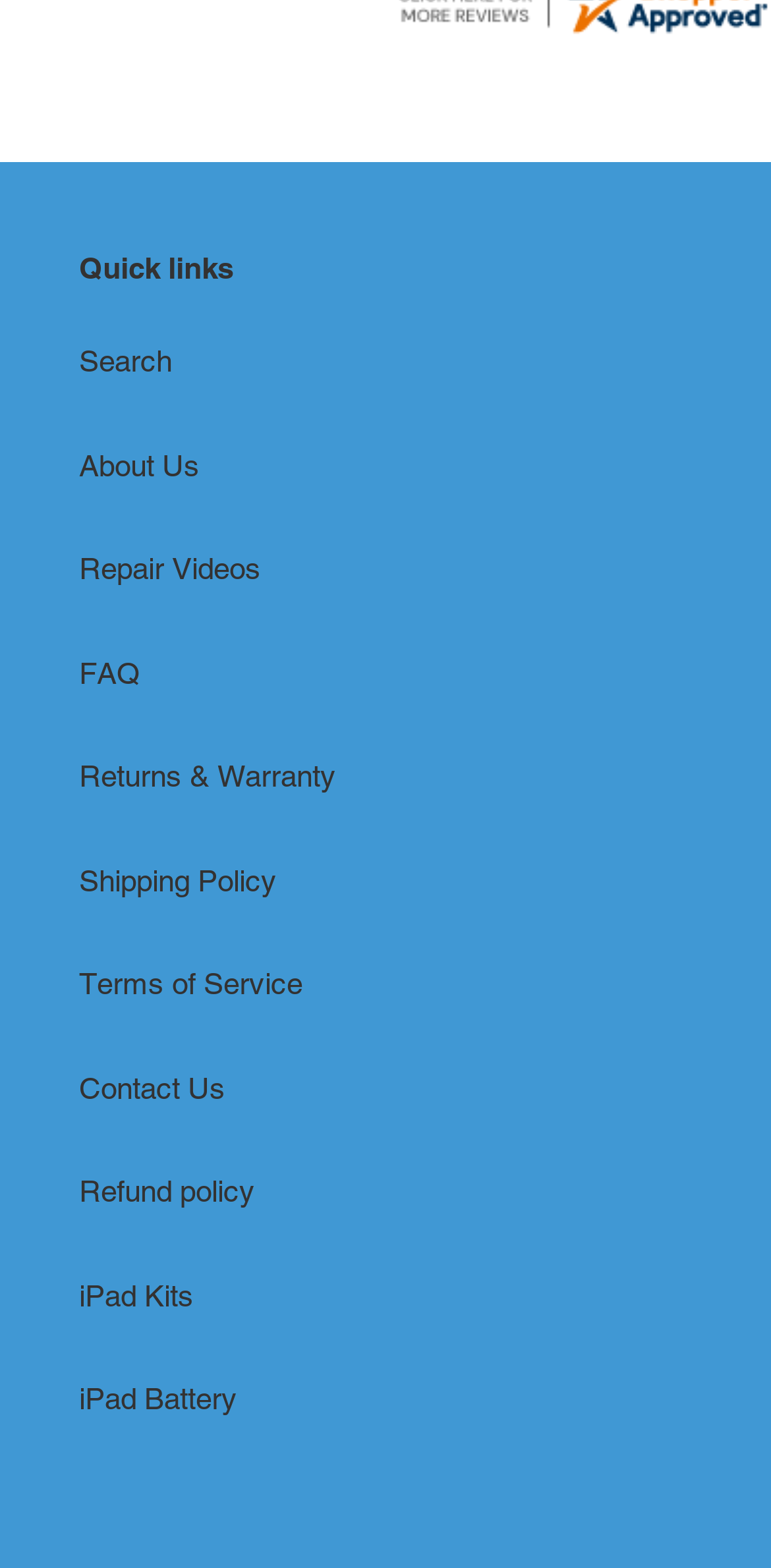Specify the bounding box coordinates for the region that must be clicked to perform the given instruction: "Learn about the company".

[0.103, 0.286, 0.259, 0.307]